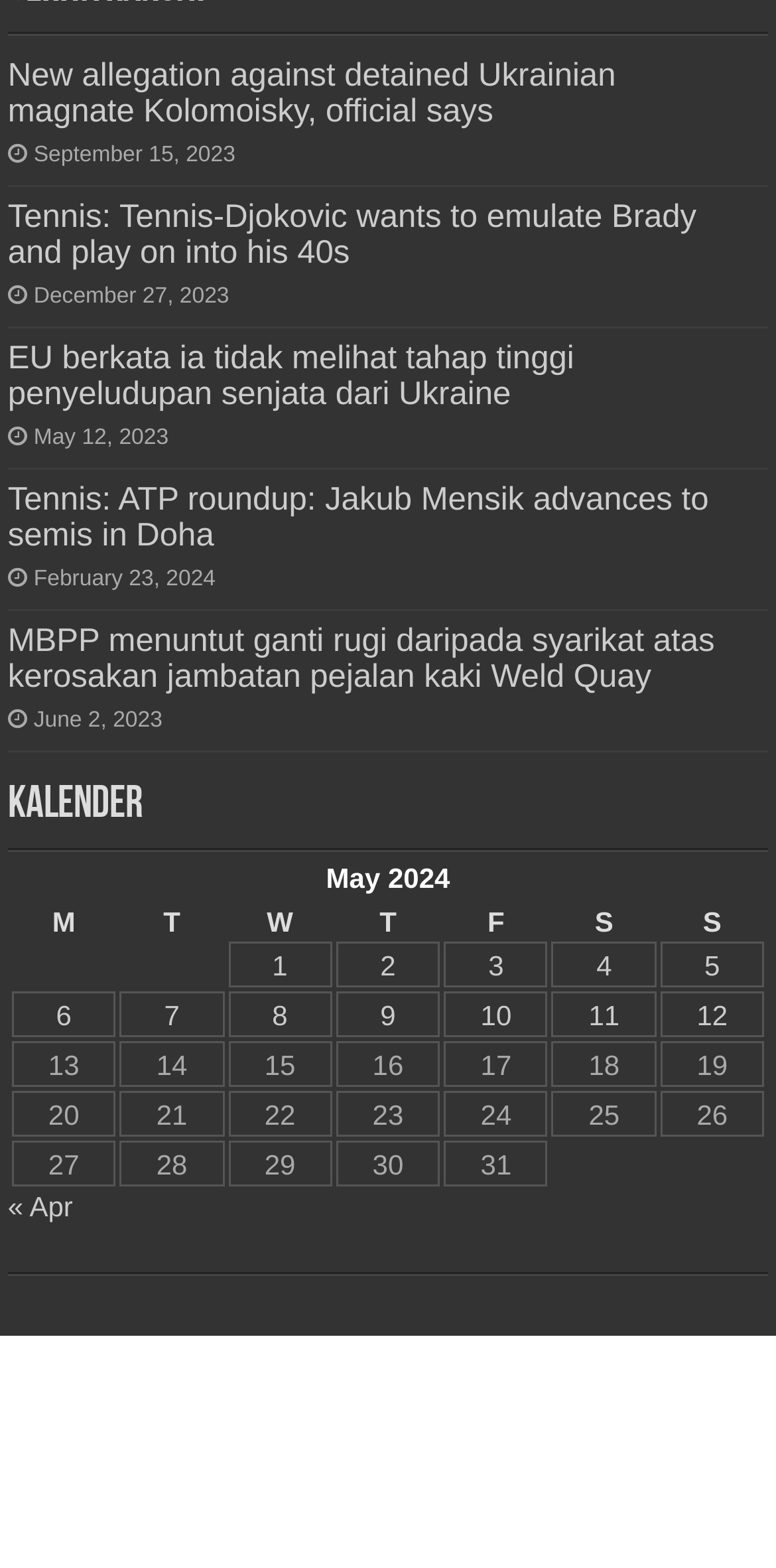Can you find the bounding box coordinates for the UI element given this description: "« Apr"? Provide the coordinates as four float numbers between 0 and 1: [left, top, right, bottom].

[0.01, 0.76, 0.094, 0.78]